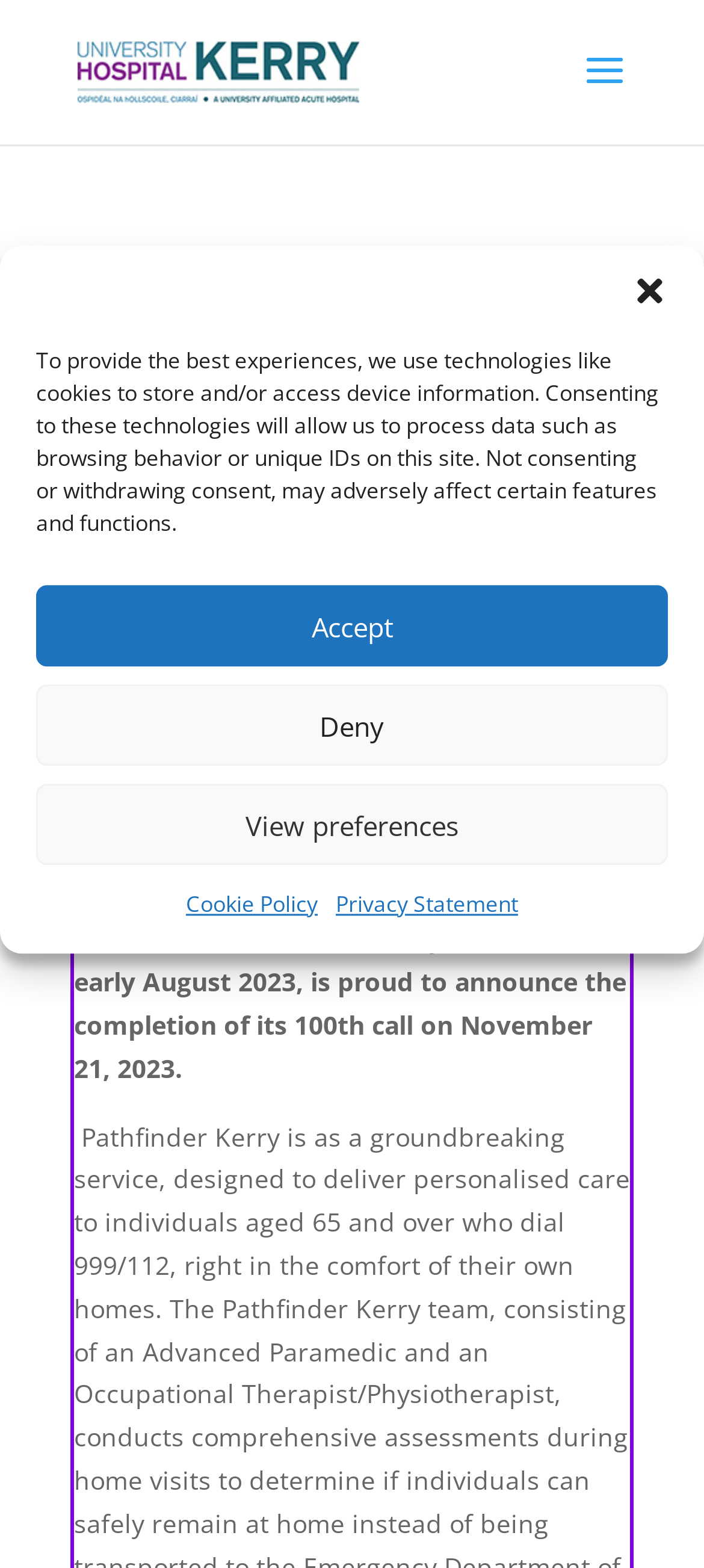Can you pinpoint the bounding box coordinates for the clickable element required for this instruction: "view the Pathfinder Reach Milestone heading"? The coordinates should be four float numbers between 0 and 1, i.e., [left, top, right, bottom].

[0.105, 0.503, 0.895, 0.521]